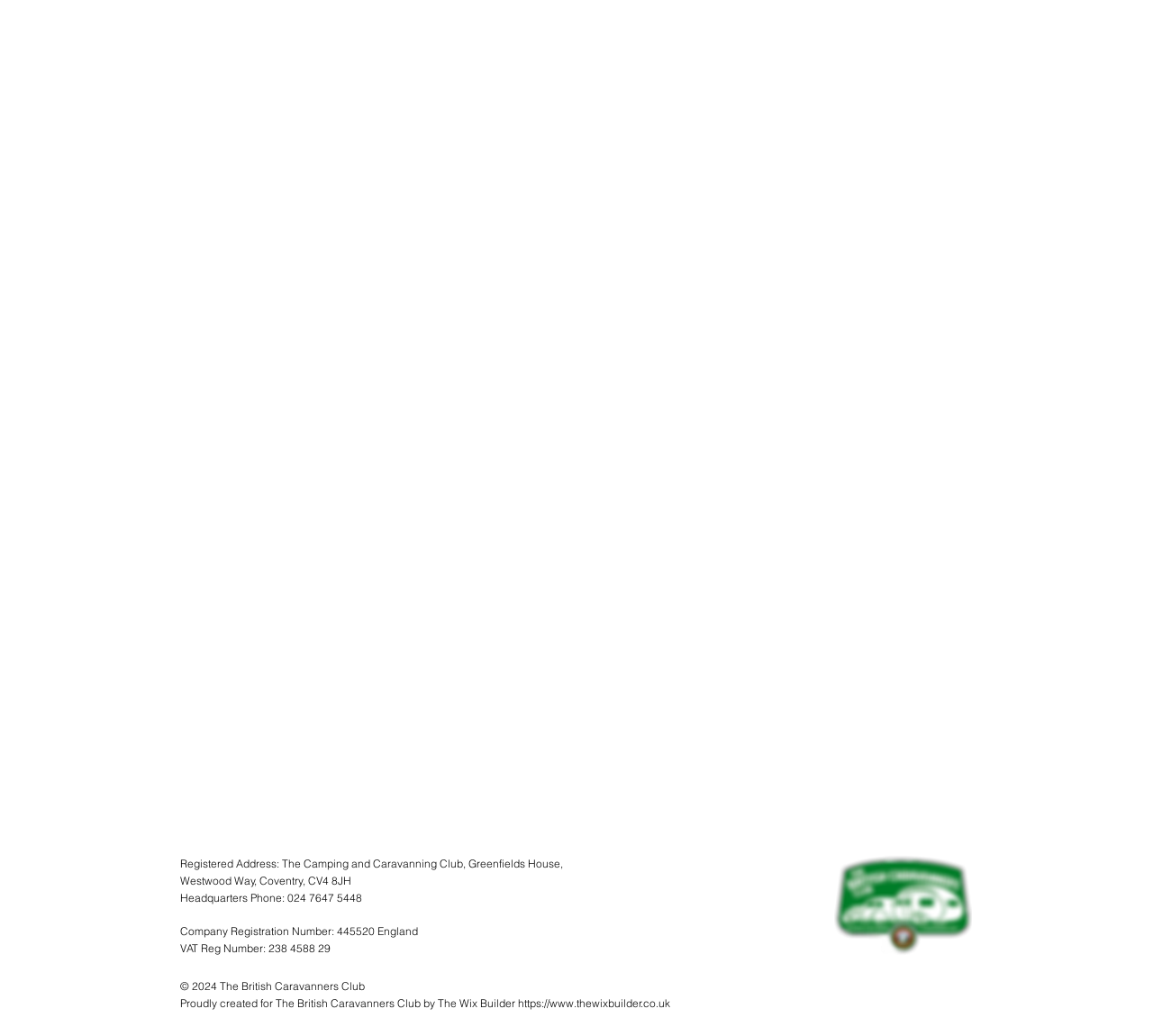Who created the website for The British Caravanners Club?
Give a detailed and exhaustive answer to the question.

I found the answer by looking at the StaticText element with the OCR text 'Proudly created for The British Caravanners Club by The Wix Builder' which is a child element of the contentinfo element.